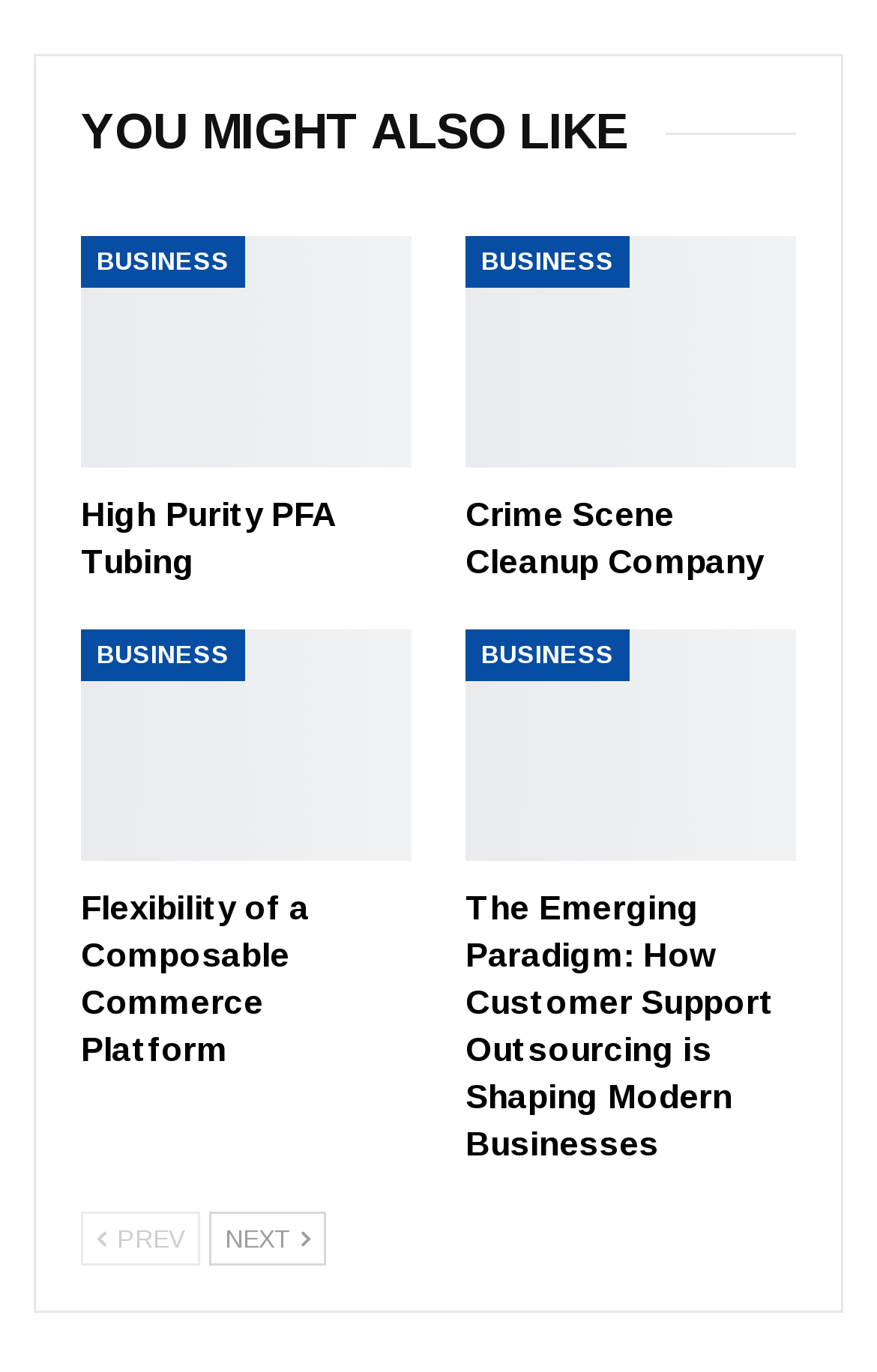What is the text of the last link?
Based on the image content, provide your answer in one word or a short phrase.

The Emerging Paradigm: How Customer Support Outsourcing is Shaping Modern Businesses